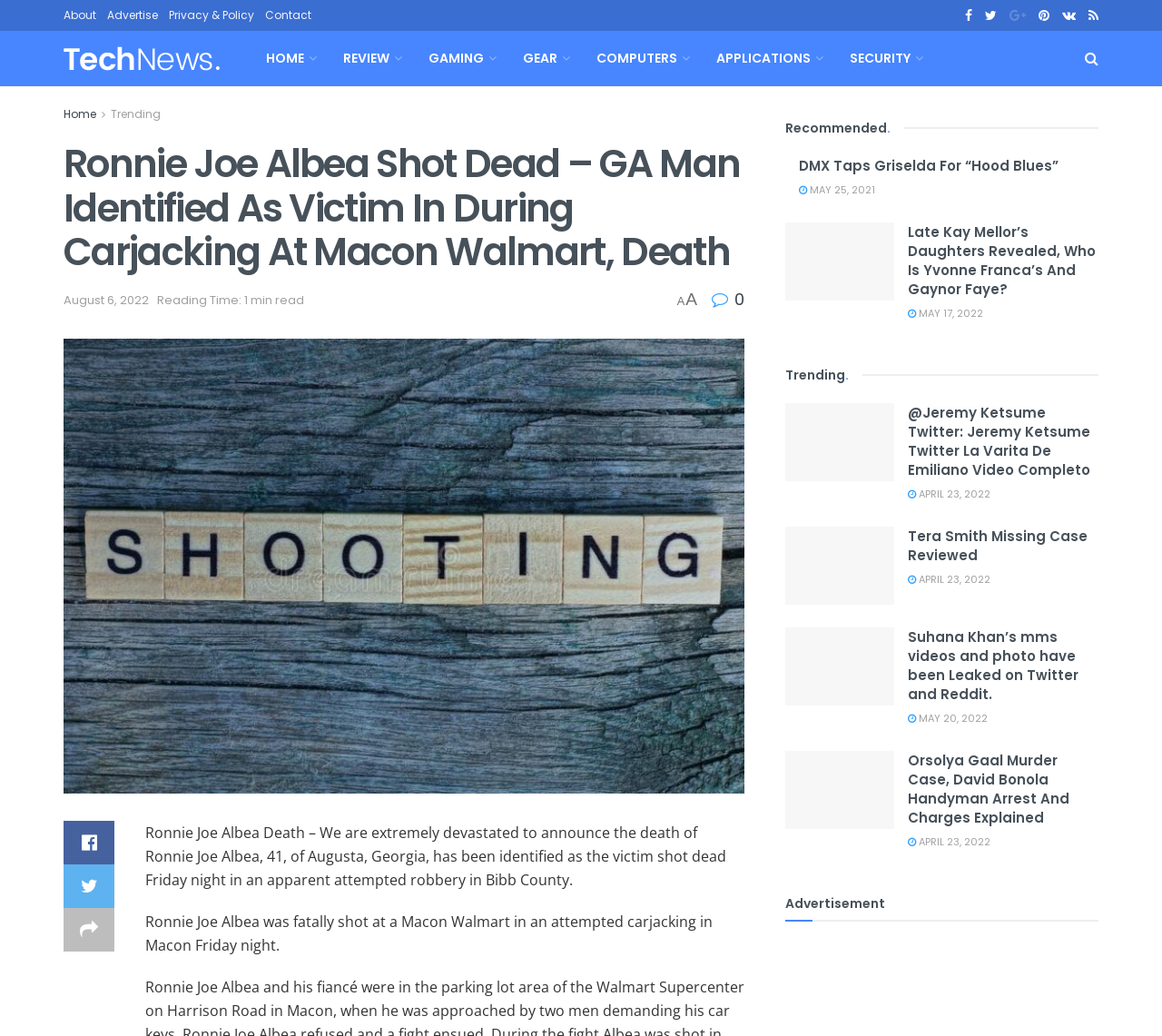Based on what you see in the screenshot, provide a thorough answer to this question: Where did the carjacking incident occur?

I found the answer by reading the heading 'Ronnie Joe Albea Shot Dead – GA Man Identified As Victim In During Carjacking At Macon Walmart, Death' which mentions the location of the incident as Macon Walmart.